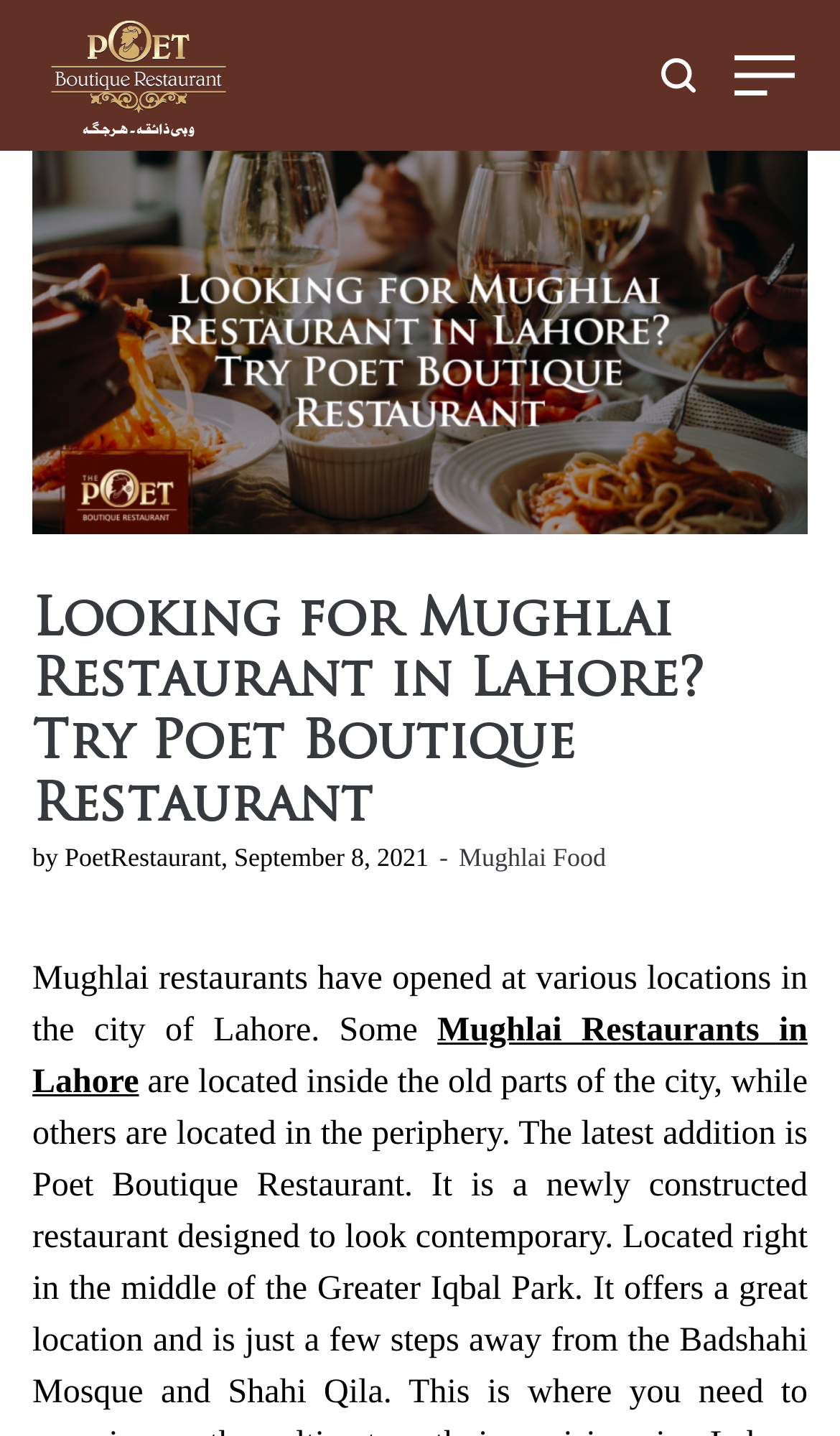When was the content published?
Refer to the image and provide a thorough answer to the question.

The webpage has a link with the text 'September 8, 2021' and a time element, which indicates that the content was published on this date.